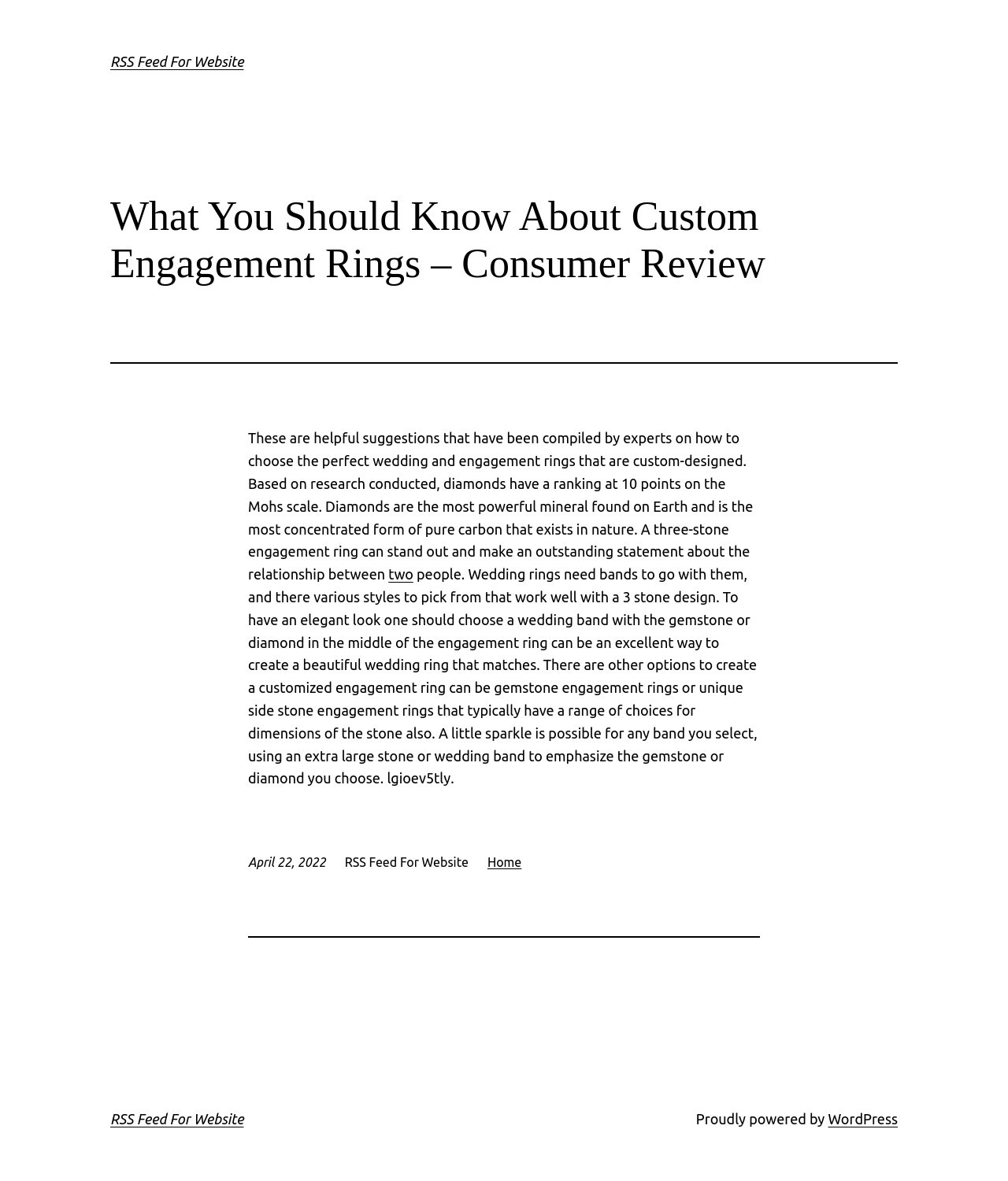Identify the bounding box of the UI component described as: "RSS Feed For Website".

[0.109, 0.94, 0.242, 0.954]